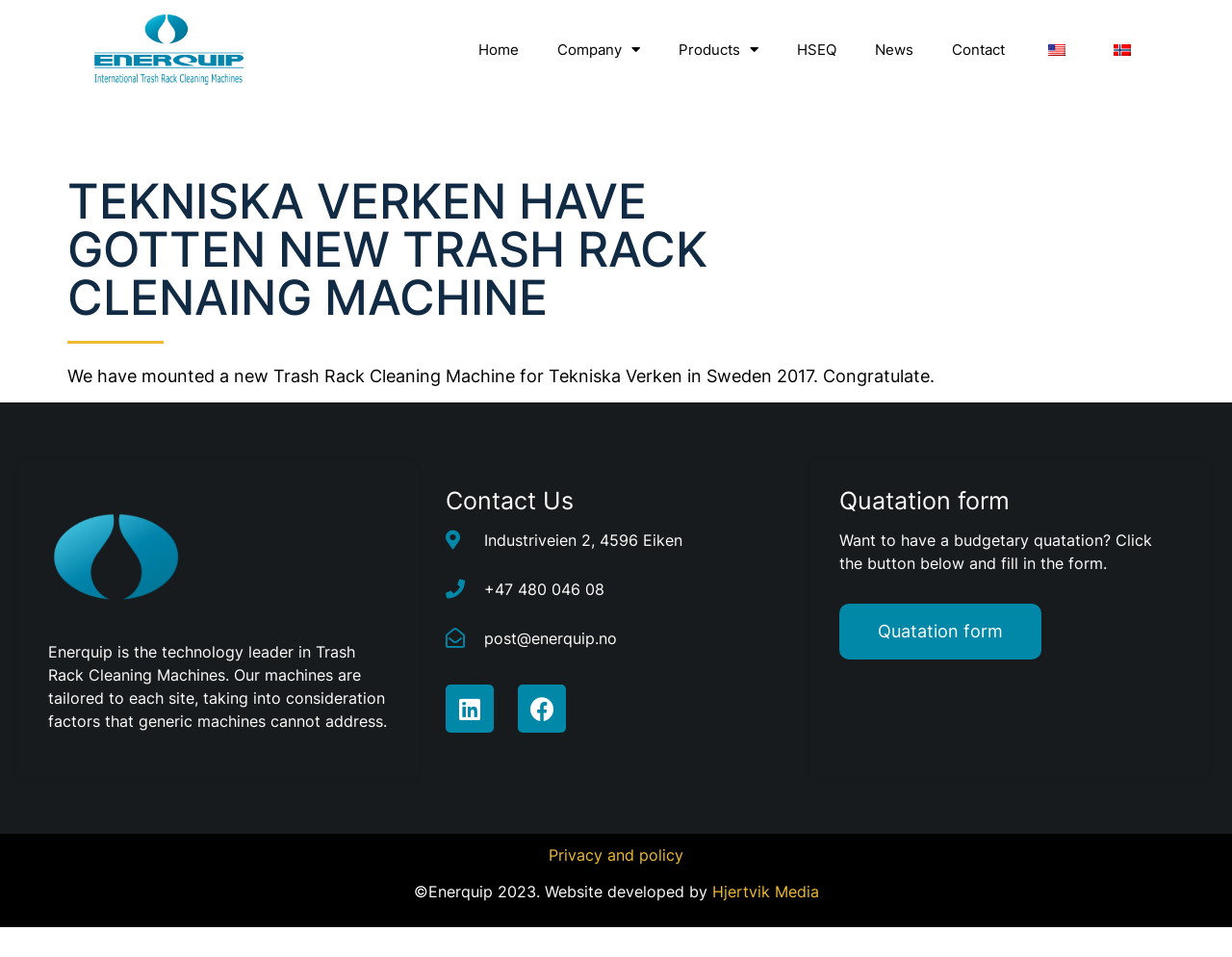Ascertain the bounding box coordinates for the UI element detailed here: "Privacy and policy". The coordinates should be provided as [left, top, right, bottom] with each value being a float between 0 and 1.

[0.445, 0.883, 0.555, 0.903]